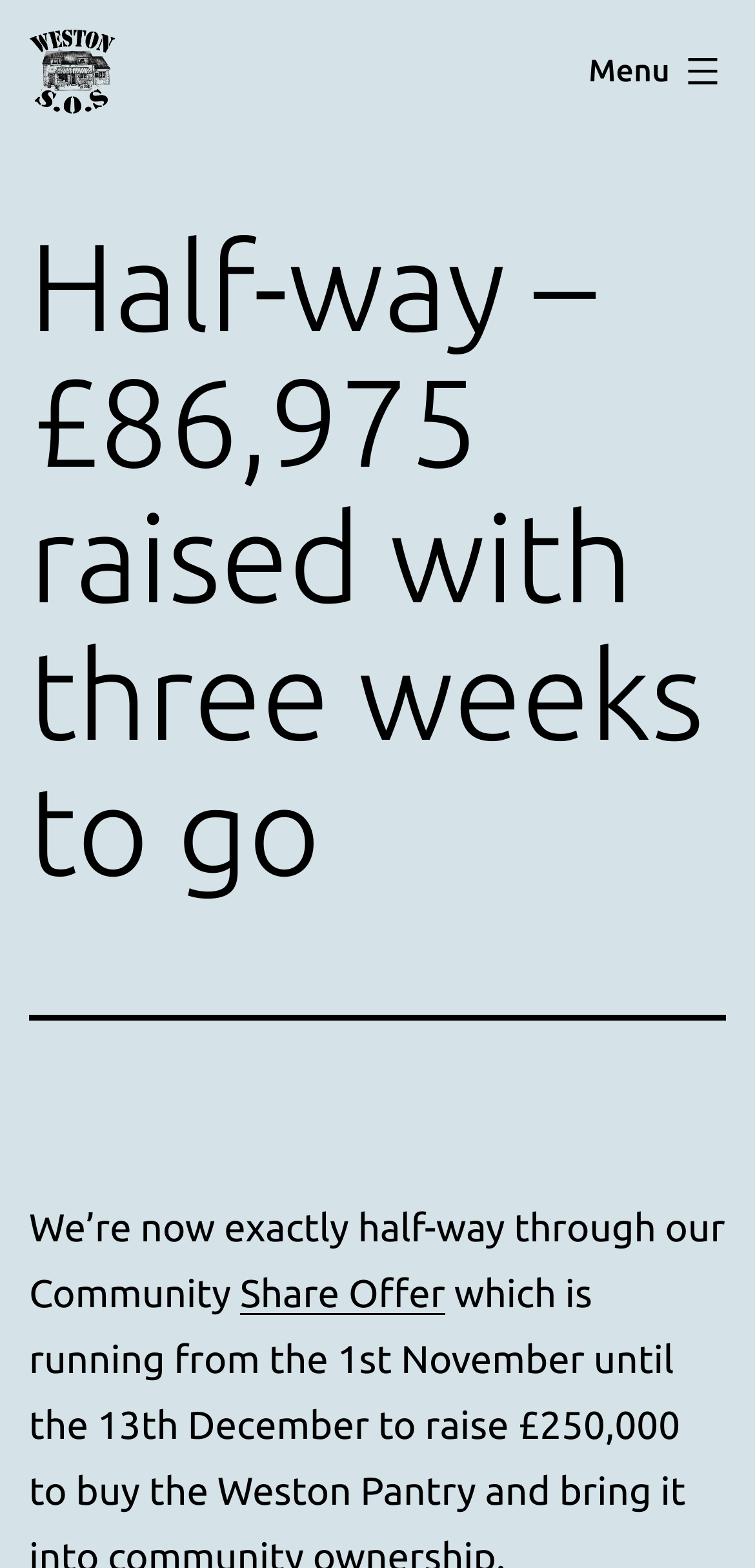How many weeks are left to go?
Give a single word or phrase answer based on the content of the image.

Three